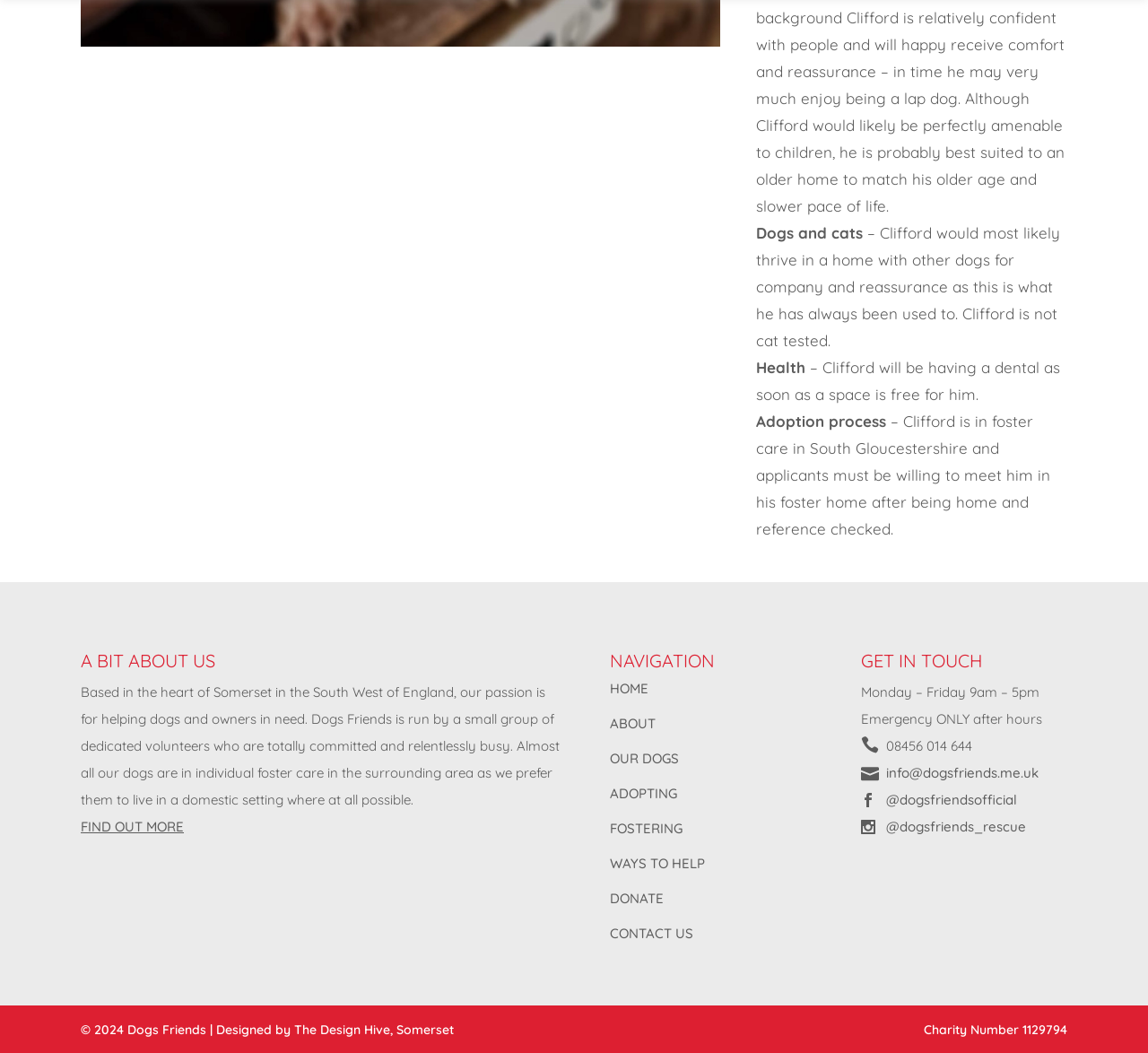Can you pinpoint the bounding box coordinates for the clickable element required for this instruction: "Go to HOME"? The coordinates should be four float numbers between 0 and 1, i.e., [left, top, right, bottom].

[0.531, 0.645, 0.723, 0.664]